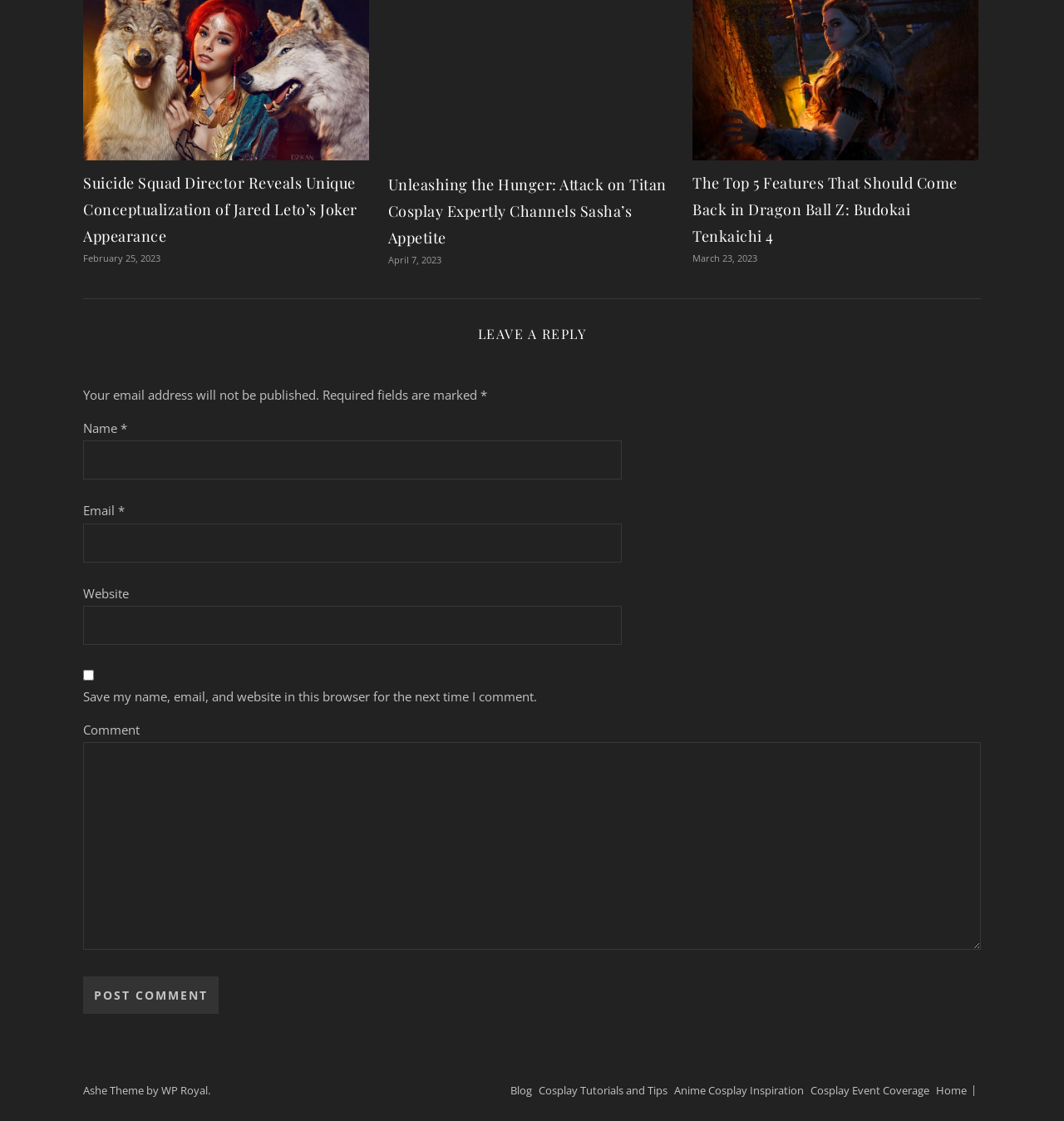What is the purpose of the checkbox?
Offer a detailed and exhaustive answer to the question.

The checkbox is located below the 'Website' textbox and has a label 'Save my name, email, and website in this browser for the next time I comment.' This indicates that its purpose is to save the user's name, email, and website for future comments.